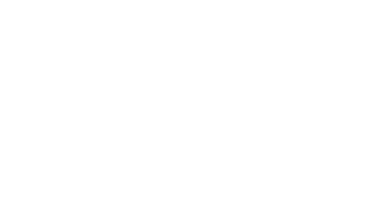What is the primary focus of the compliance training? From the image, respond with a single word or brief phrase.

Food safety and hygiene